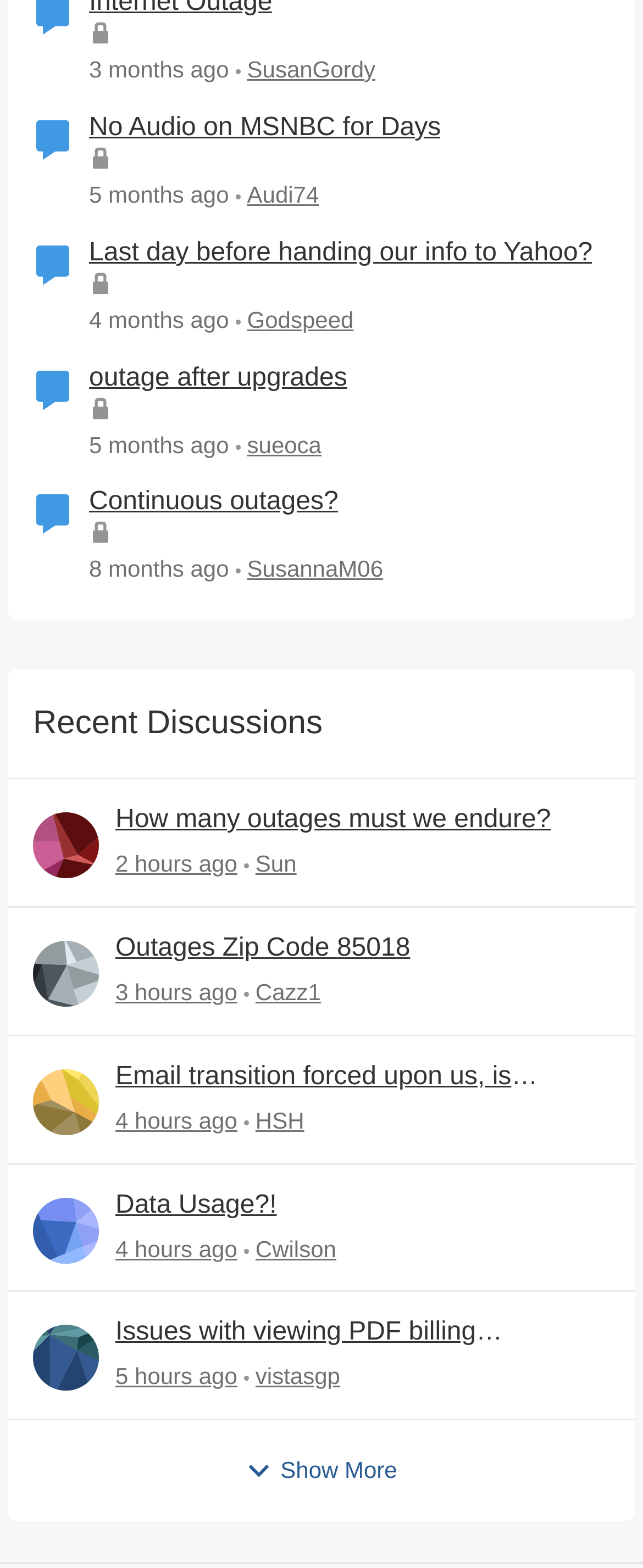Could you determine the bounding box coordinates of the clickable element to complete the instruction: "View the discussion 'How many outages must we endure?'"? Provide the coordinates as four float numbers between 0 and 1, i.e., [left, top, right, bottom].

[0.179, 0.513, 0.857, 0.535]